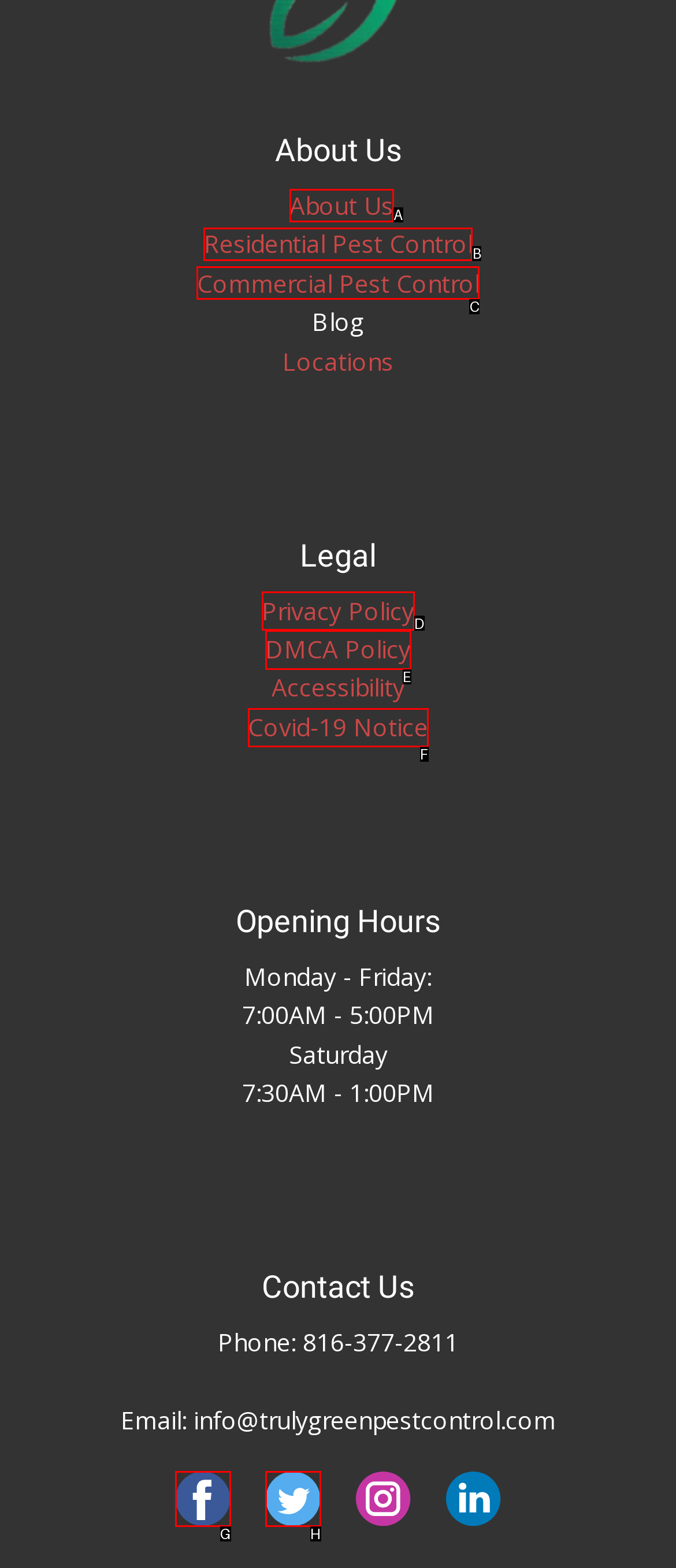Select the HTML element that matches the description: About Us
Respond with the letter of the correct choice from the given options directly.

A